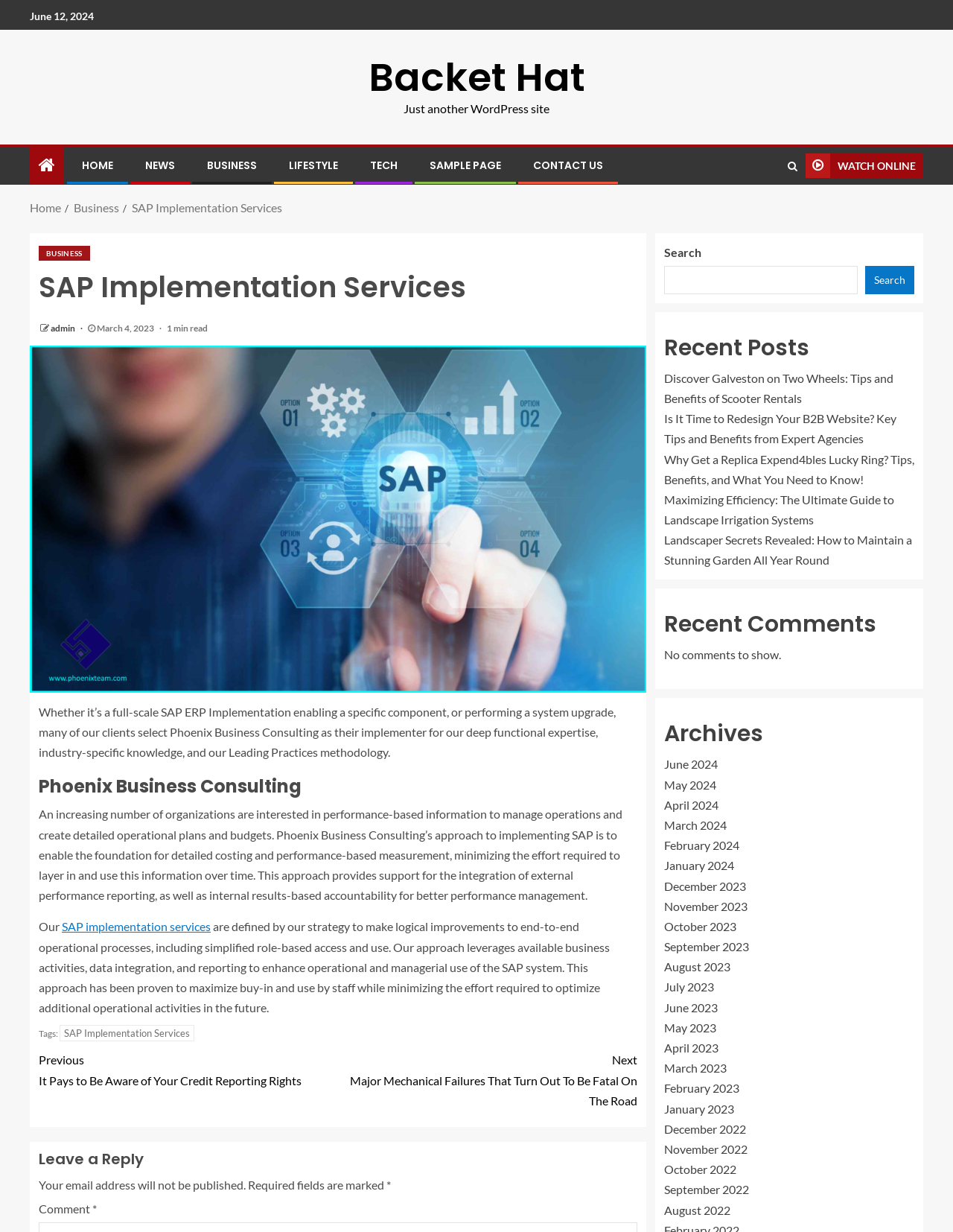Respond to the question below with a concise word or phrase:
What is the date mentioned at the top of the webpage?

June 12, 2024